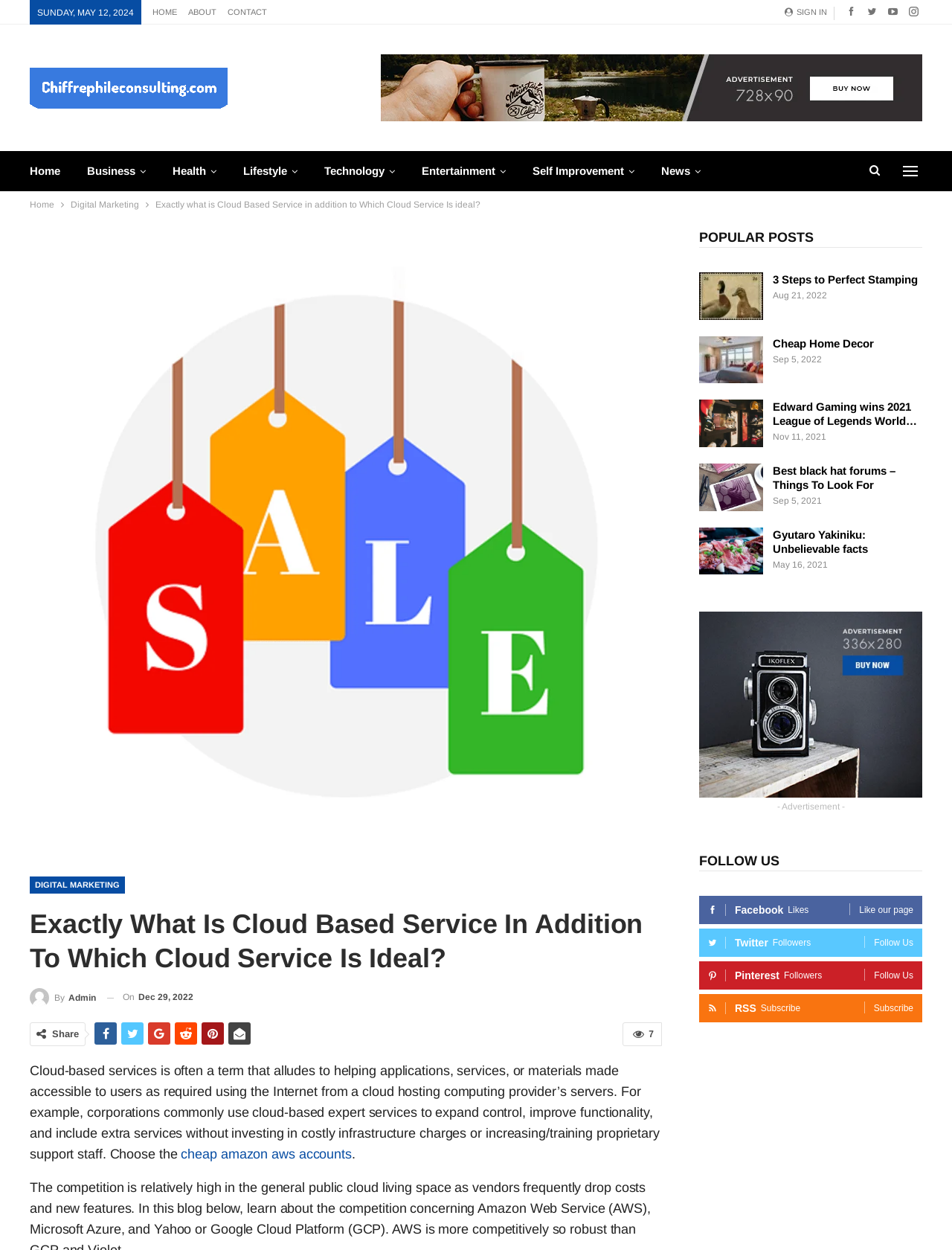Please find the bounding box coordinates (top-left x, top-left y, bottom-right x, bottom-right y) in the screenshot for the UI element described as follows: Solo Deity

None